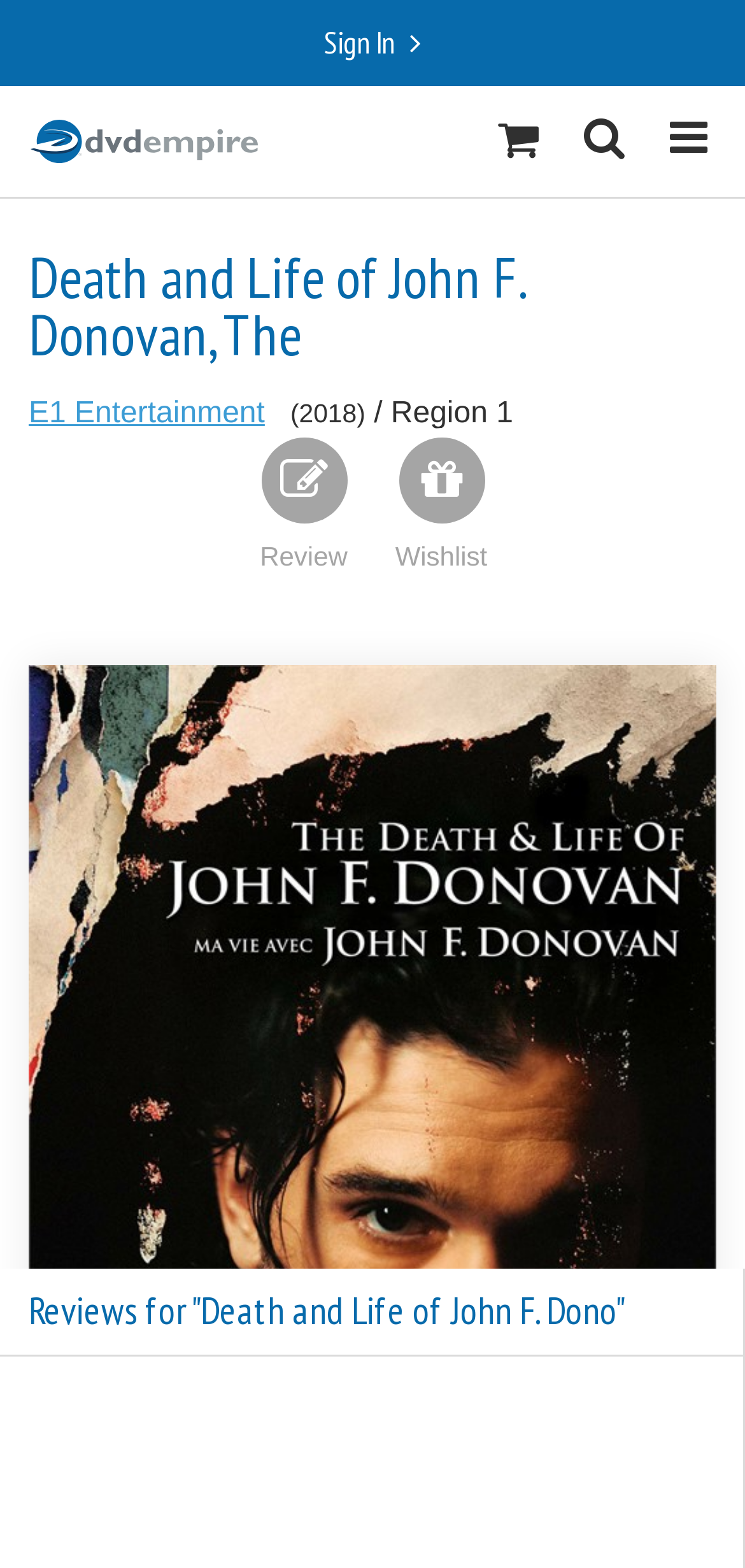Write an elaborate caption that captures the essence of the webpage.

The webpage is about the DVD "Death and Life of John F. Donovan, The" released in 2018. At the top left corner, there is a link to sign in, accompanied by a "New customer?" text and a "Create Account" link. Below this section, there are links to "My Account", "My Wishlist", and "Help". 

To the right of the sign-in section, there is a "DVD Empire" logo, which is an image, and a link to the DVD Empire website. Next to the logo, there are three icons: a shopping cart, a heart, and a question mark.

The main content of the webpage is about the DVD, with a heading that displays the title of the DVD. Below the title, there is information about the DVD, including the production company "E1 Entertainment", the release year "2018", and the region "Region 1". 

There is a review section, where users can leave their reviews. The section has a heading "Review" and a rating system, where users can slide to set their rating. Below the review section, there are links to add the DVD to a wishlist and to view reviews from other users.

At the bottom of the webpage, there are two headings: "Review 'Death and Life of John F. Dono'" and "Reviews for 'Death and Life of John F. Dono'".